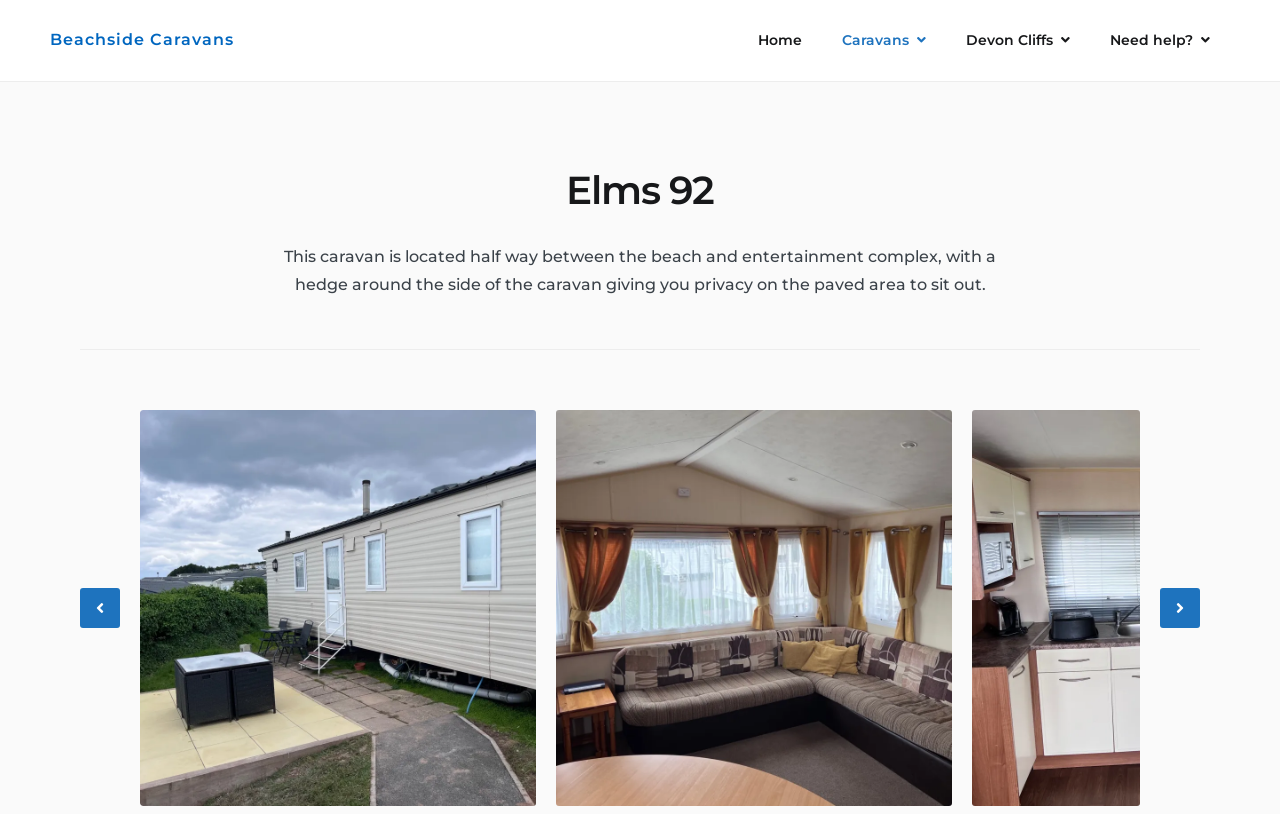Provide a one-word or short-phrase answer to the question:
What are the navigation buttons present at the bottom?

Previous and Next